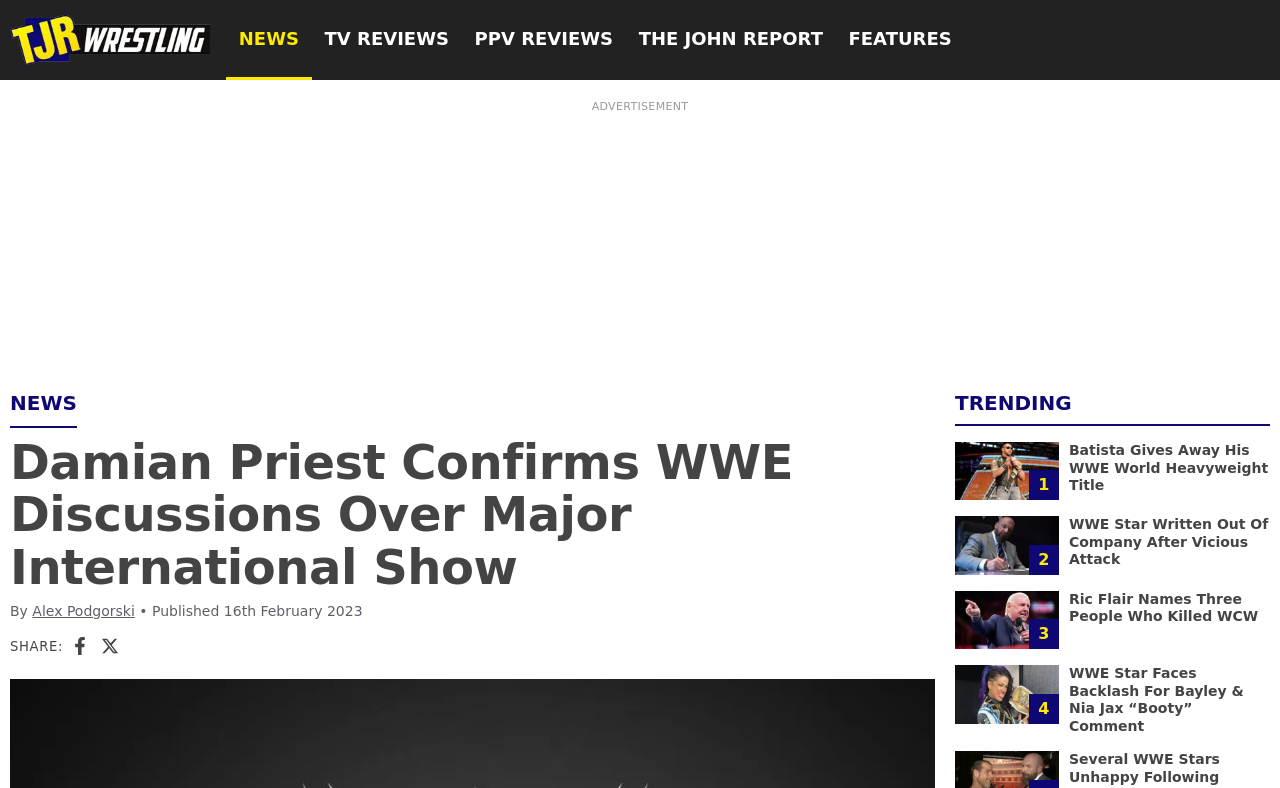Can you find the bounding box coordinates for the element that needs to be clicked to execute this instruction: "Click on the TJR Wrestling logo"? The coordinates should be given as four float numbers between 0 and 1, i.e., [left, top, right, bottom].

[0.008, 0.019, 0.164, 0.083]